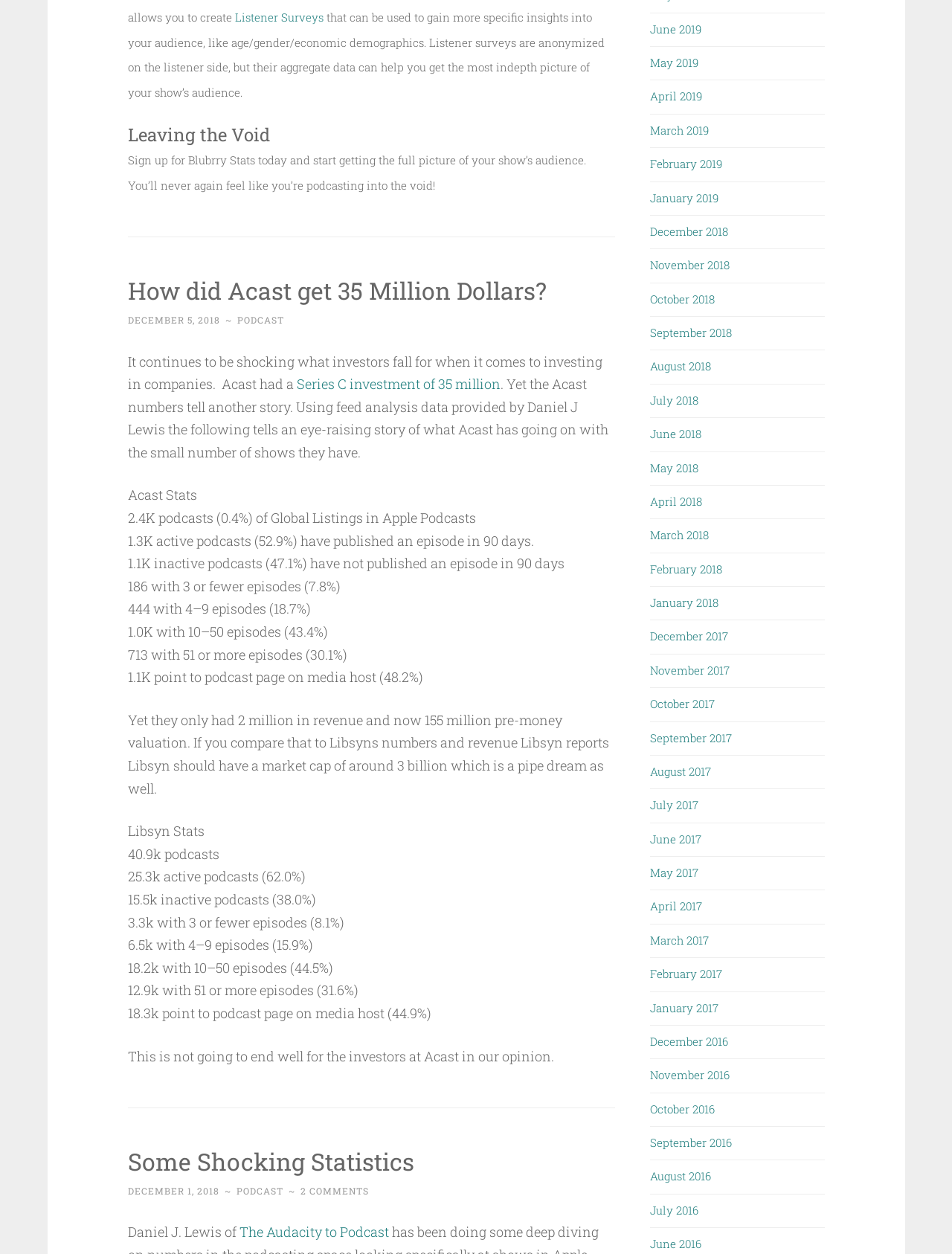Mark the bounding box of the element that matches the following description: "The Audacity to Podcast".

[0.251, 0.975, 0.408, 0.99]